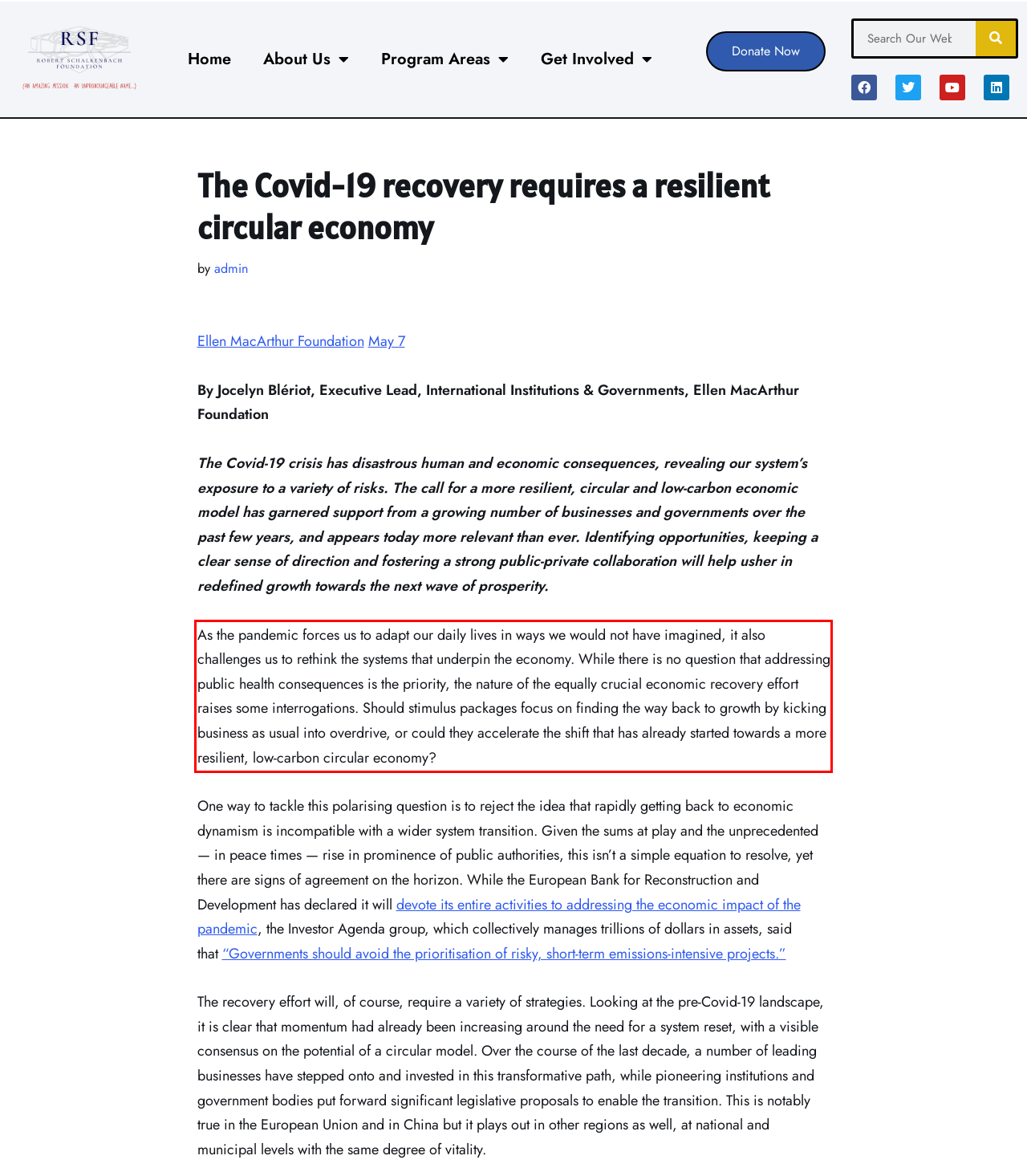Please examine the webpage screenshot containing a red bounding box and use OCR to recognize and output the text inside the red bounding box.

As the pandemic forces us to adapt our daily lives in ways we would not have imagined, it also challenges us to rethink the systems that underpin the economy. While there is no question that addressing public health consequences is the priority, the nature of the equally crucial economic recovery effort raises some interrogations. Should stimulus packages focus on finding the way back to growth by kicking business as usual into overdrive, or could they accelerate the shift that has already started towards a more resilient, low-carbon circular economy?